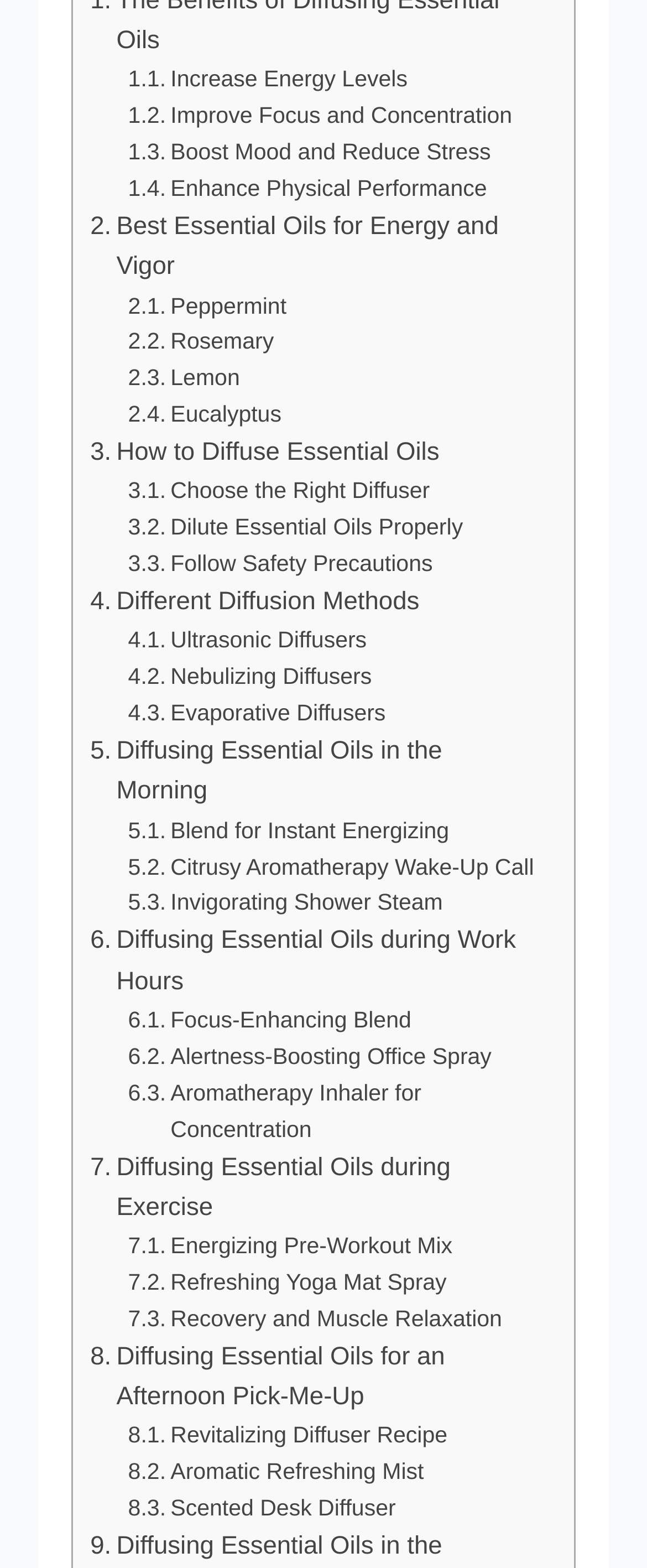Please find the bounding box coordinates (top-left x, top-left y, bottom-right x, bottom-right y) in the screenshot for the UI element described as follows: Rosemary

[0.198, 0.207, 0.423, 0.23]